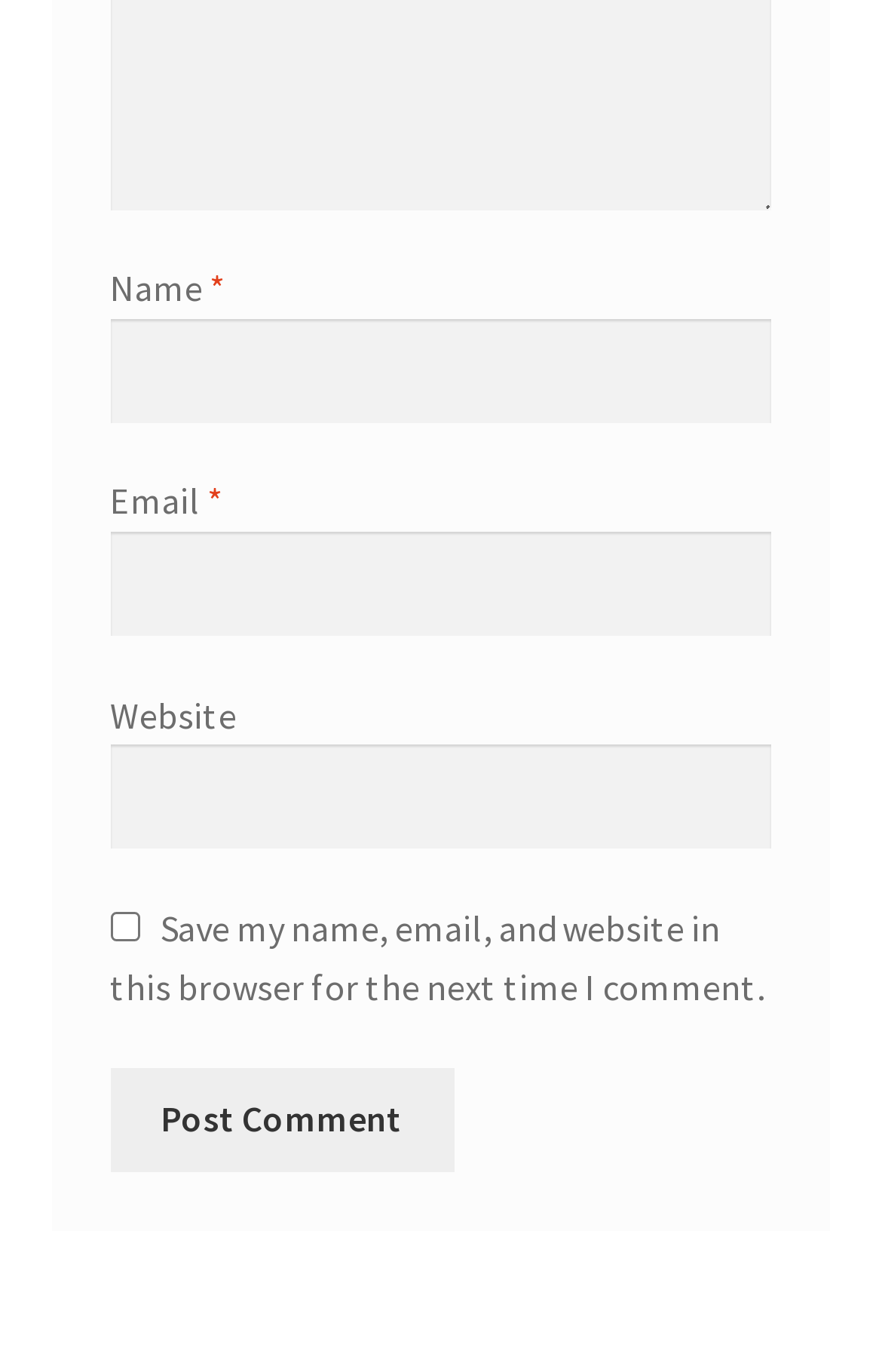What is the purpose of the checkbox?
Please provide a single word or phrase based on the screenshot.

Save comment info